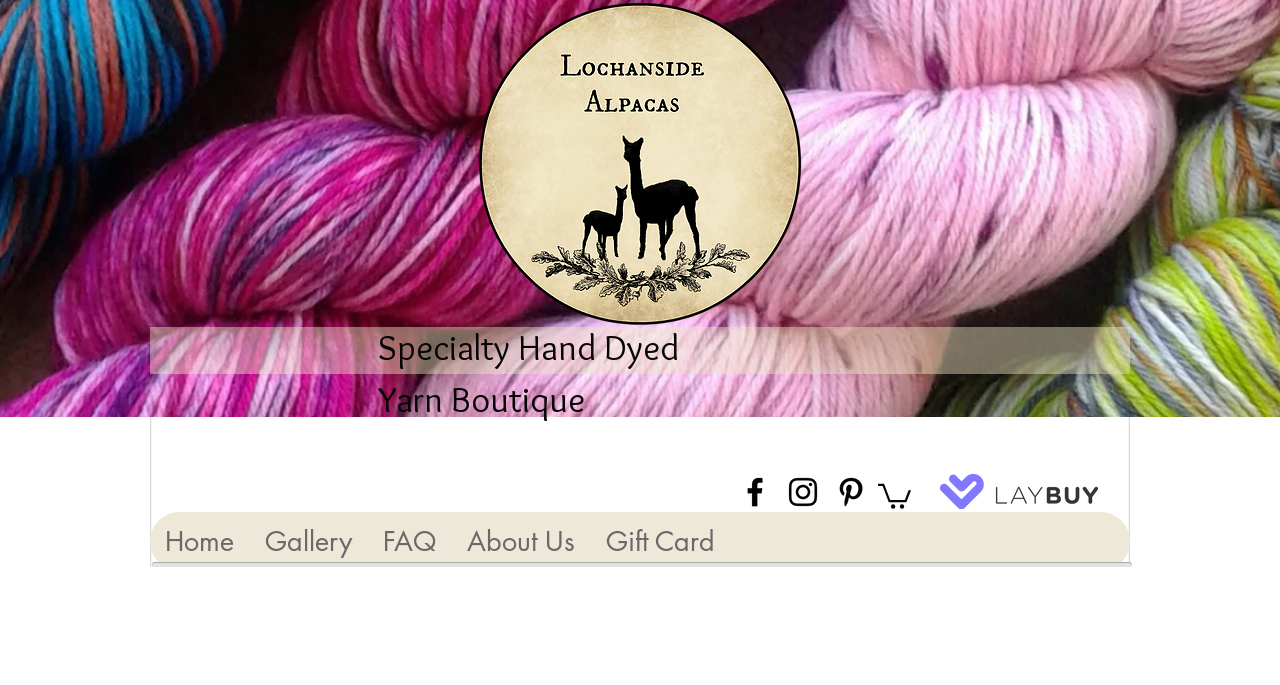Find the bounding box coordinates of the element's region that should be clicked in order to follow the given instruction: "View Facebook page". The coordinates should consist of four float numbers between 0 and 1, i.e., [left, top, right, bottom].

[0.575, 0.691, 0.605, 0.746]